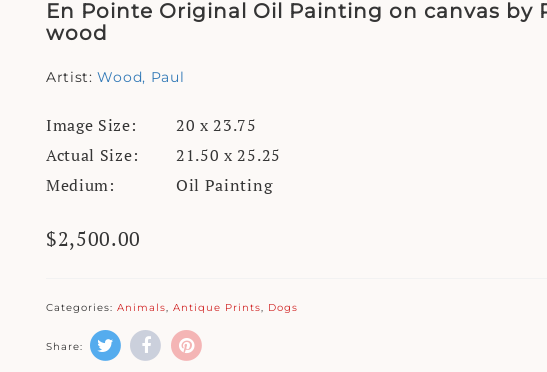Using the details in the image, give a detailed response to the question below:
What is the medium used for this piece?

The caption explicitly states that the medium used for this piece is oil painting, which is a technique that allows the artist to capture vivid colors and intricate details.